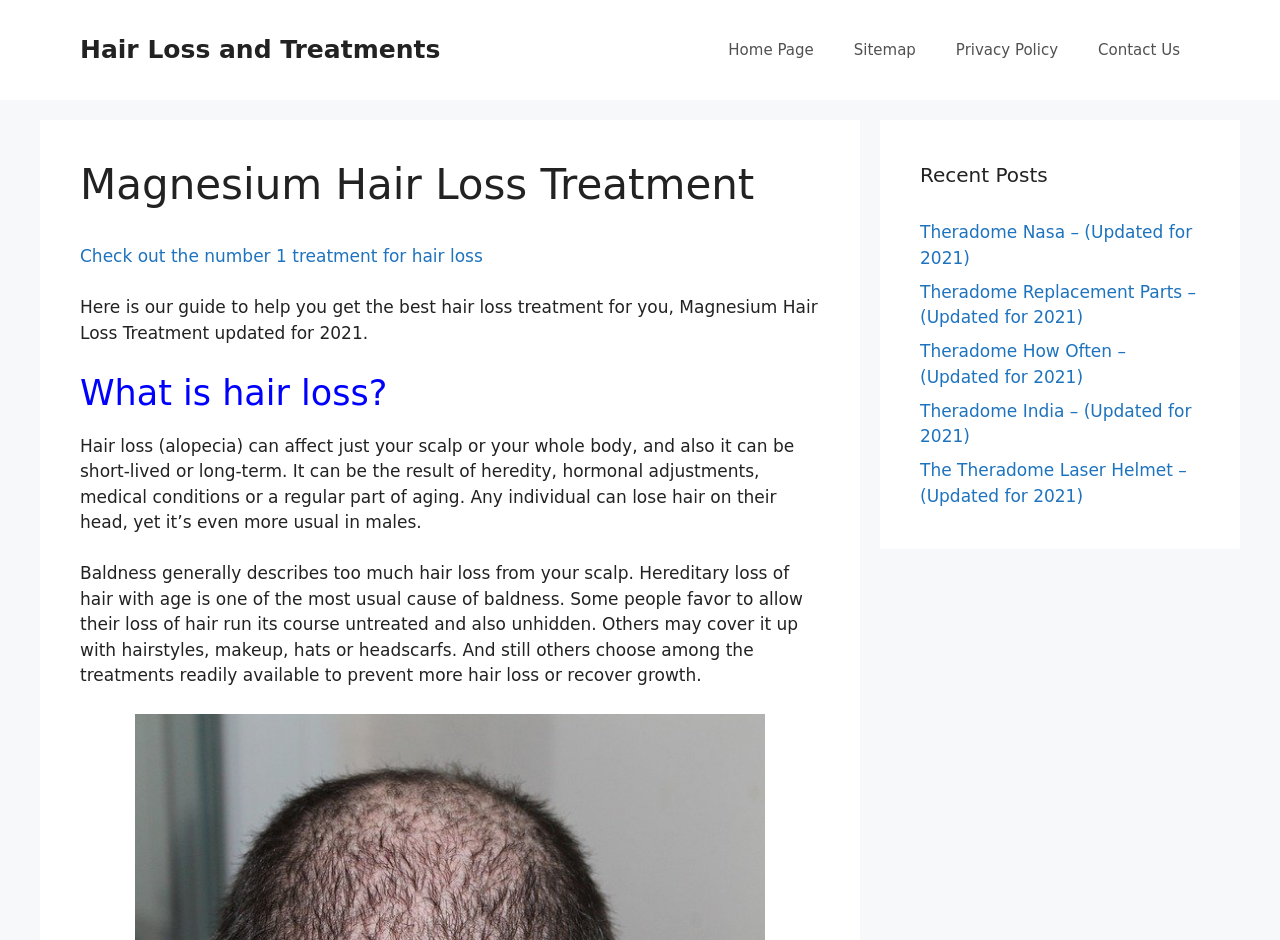Highlight the bounding box coordinates of the element that should be clicked to carry out the following instruction: "Check out the number 1 treatment for hair loss". The coordinates must be given as four float numbers ranging from 0 to 1, i.e., [left, top, right, bottom].

[0.062, 0.262, 0.377, 0.283]